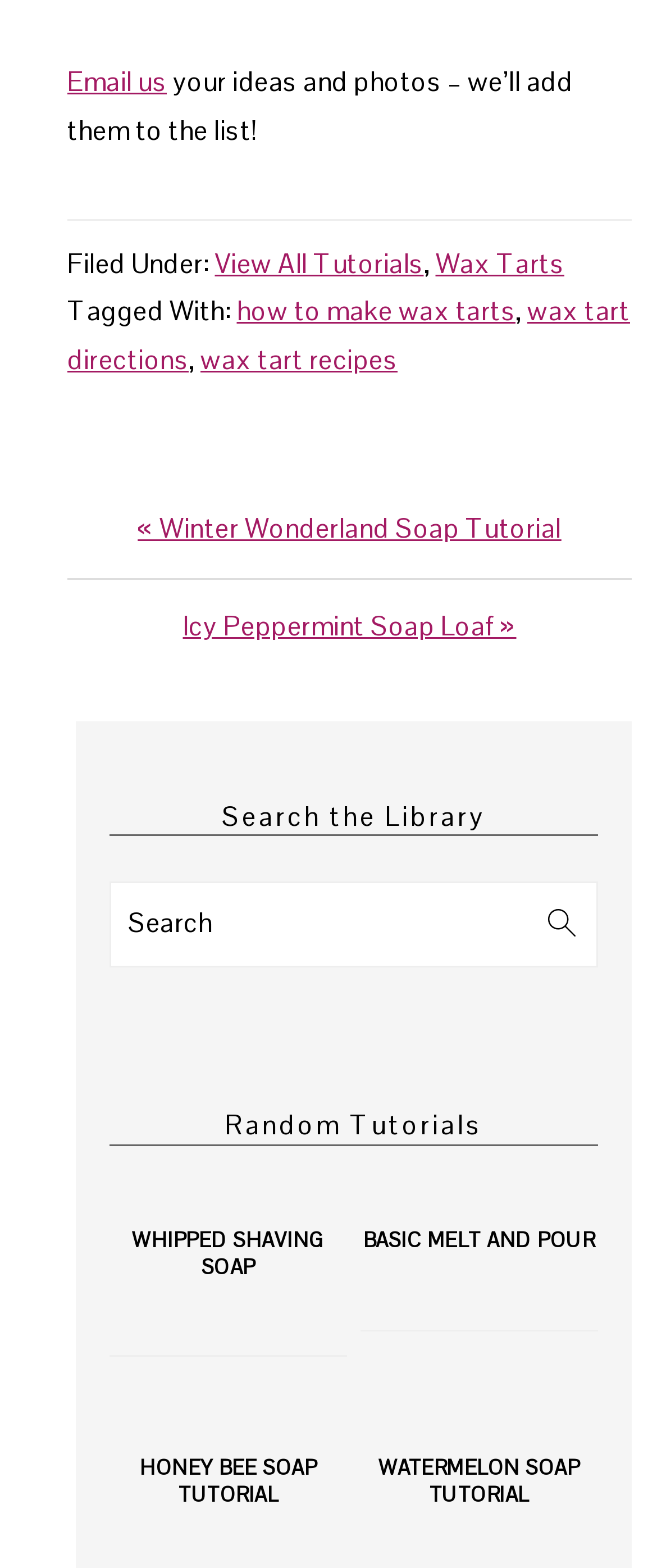Given the description how to make wax tarts, predict the bounding box coordinates of the UI element. Ensure the coordinates are in the format (top-left x, top-left y, bottom-right x, bottom-right y) and all values are between 0 and 1.

[0.36, 0.187, 0.785, 0.21]